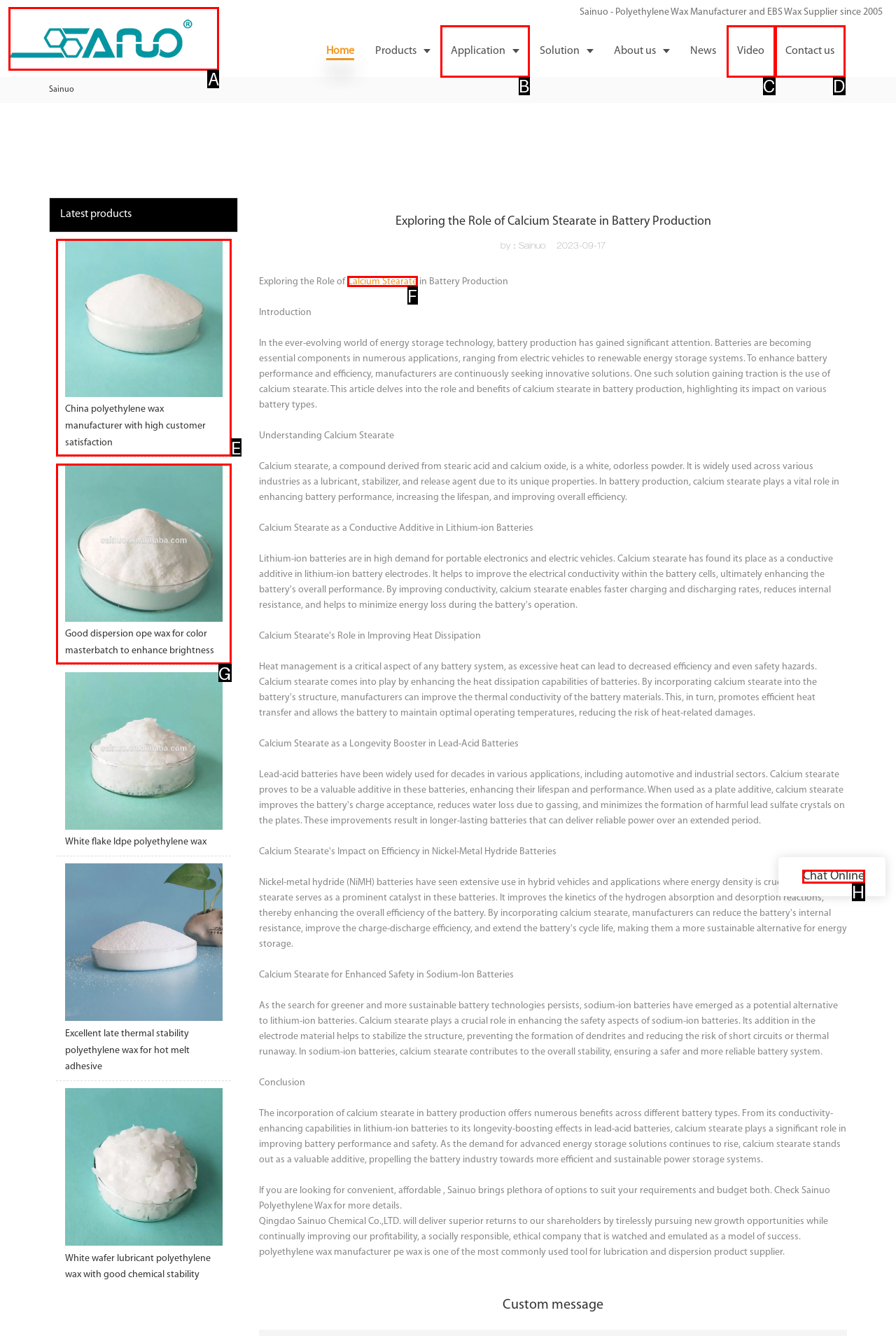Choose the HTML element that should be clicked to accomplish the task: Chat Online. Answer with the letter of the chosen option.

H